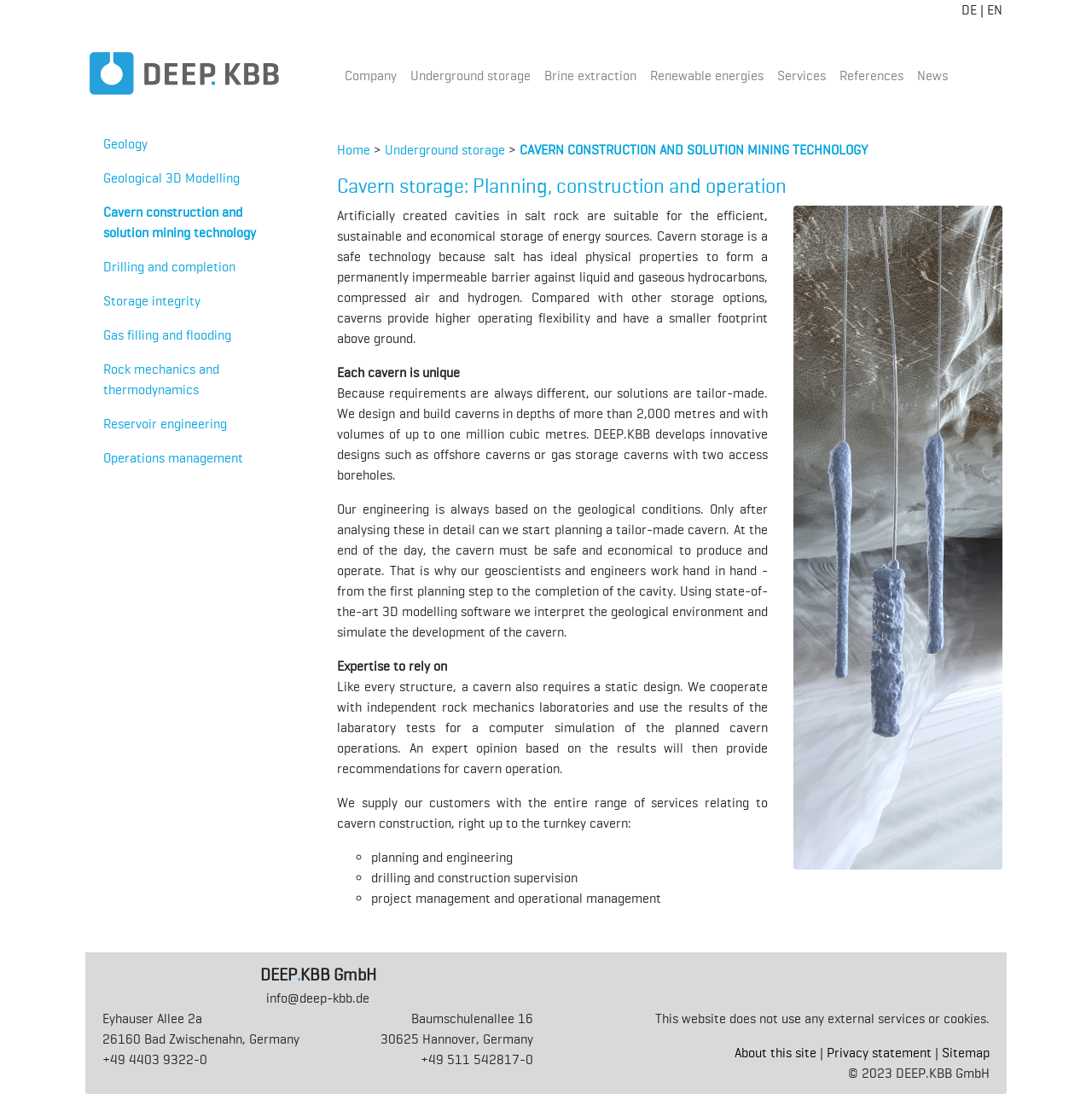Determine the bounding box coordinates for the area you should click to complete the following instruction: "Go to the Geology page".

[0.082, 0.116, 0.273, 0.147]